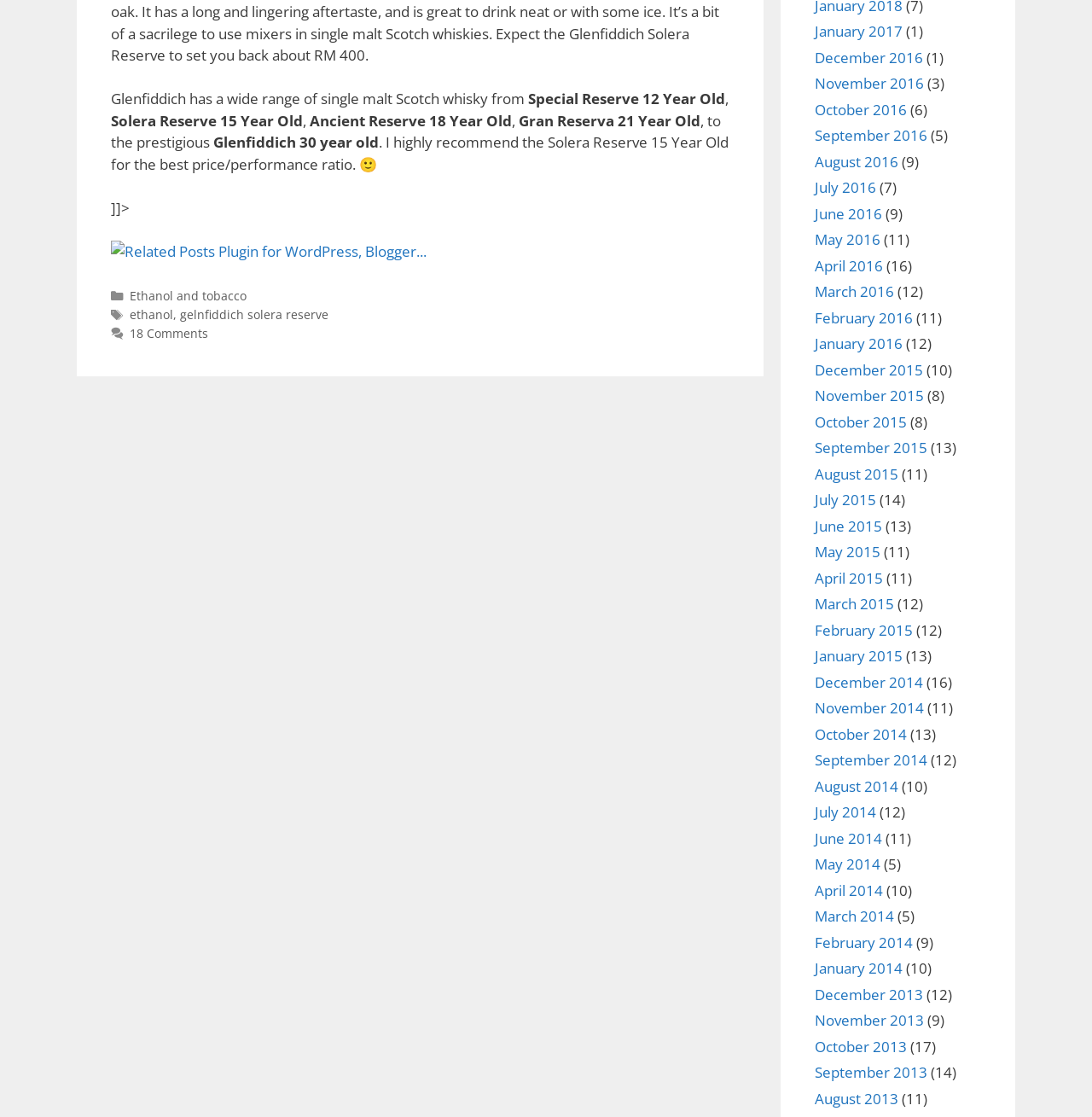What is the month with the most posts in 2016?
Based on the visual content, answer with a single word or a brief phrase.

April